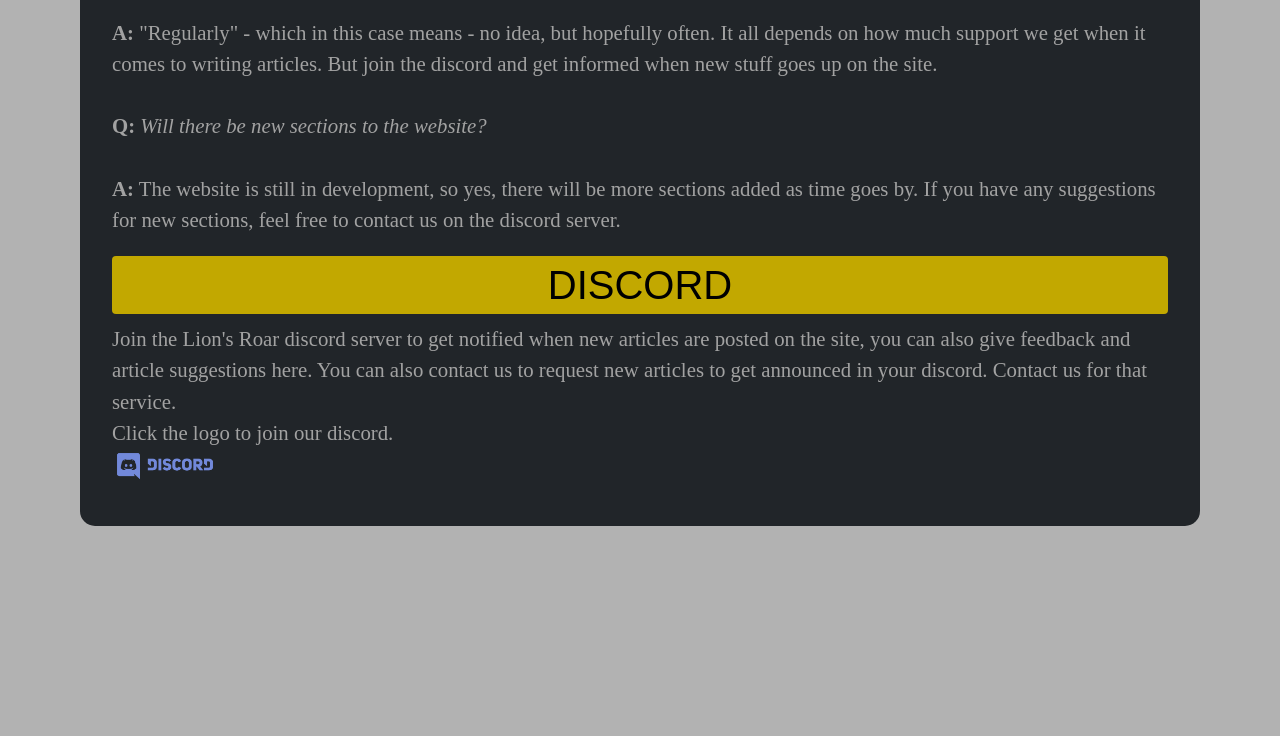Please provide a one-word or phrase answer to the question: 
What is the tone of the text?

Informal